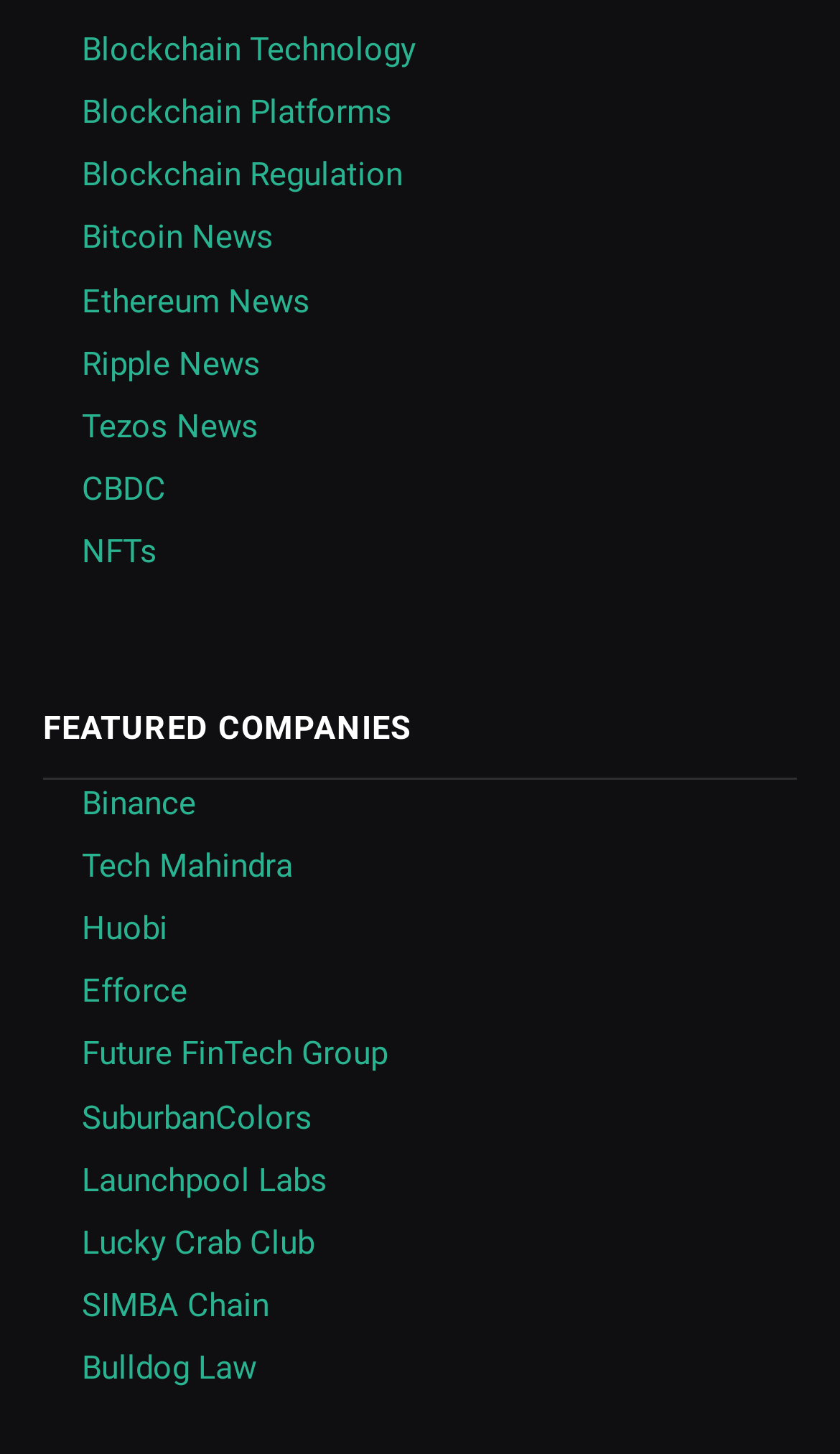Identify the bounding box coordinates of the clickable region to carry out the given instruction: "Click on Blockchain Technology".

[0.097, 0.021, 0.495, 0.048]